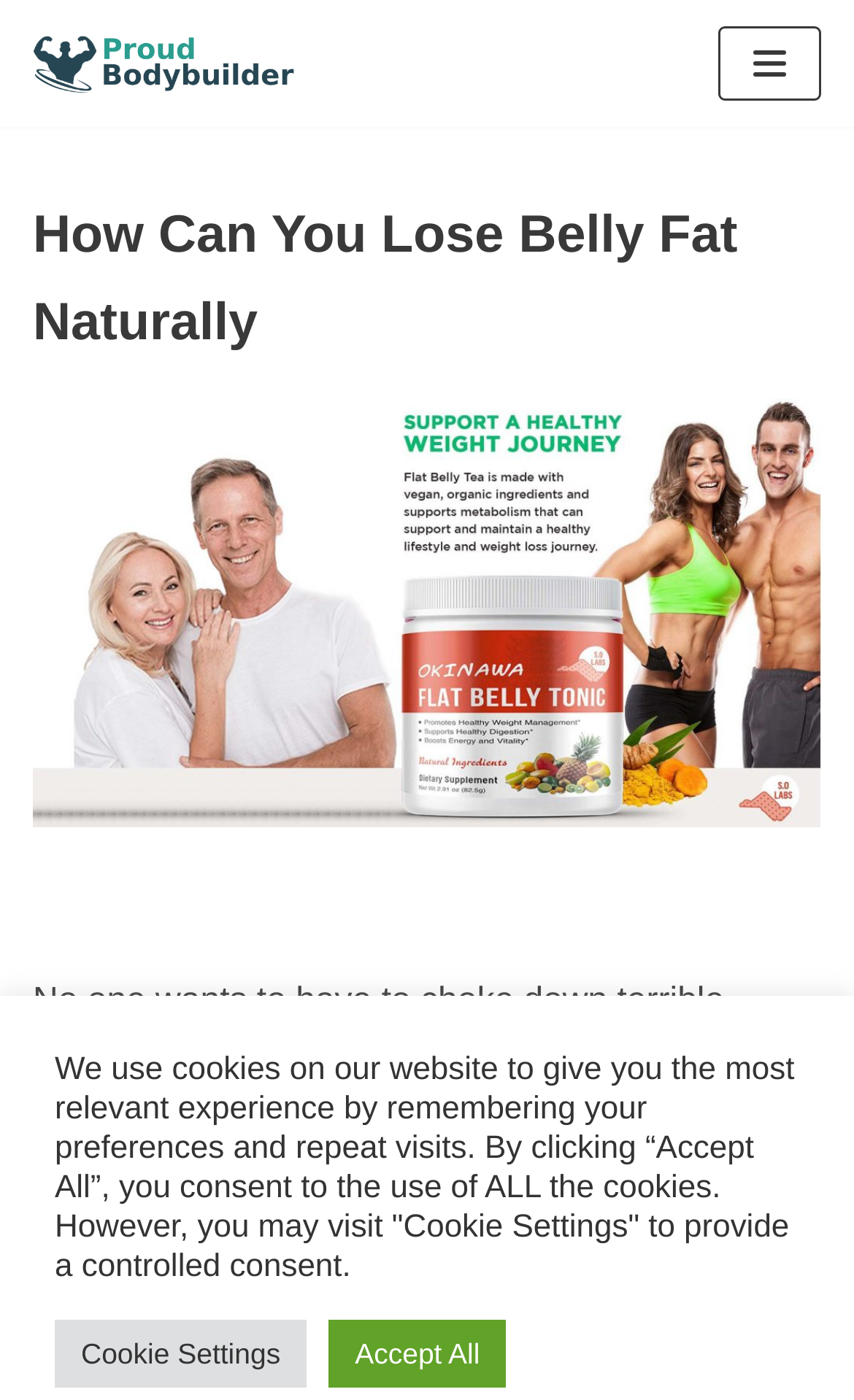Detail the various sections and features present on the webpage.

The webpage is about losing belly fat naturally. At the top left, there is a link to "Skip to content". Next to it, on the top center, is a link to "Proud Bodybuilder". On the top right, there is a button for "Navigation Menu". 

When you click on the "Navigation Menu" button, a section unfolds with a heading that reads "How Can You Lose Belly Fat Naturally". Below the heading, there is an image of "okinawa tonic" that takes up most of the width. Underneath the image, there is a short paragraph of text that discusses the effectiveness of supplements with easy-to-digest formulas and reliable ingredients. 

Further down, there is another instance of the text "How Can You Lose Belly Fat Naturally". At the bottom of the page, there is a notification about the use of cookies on the website. This notification includes two buttons: "Cookie Settings" on the left and "Accept All" on the right.